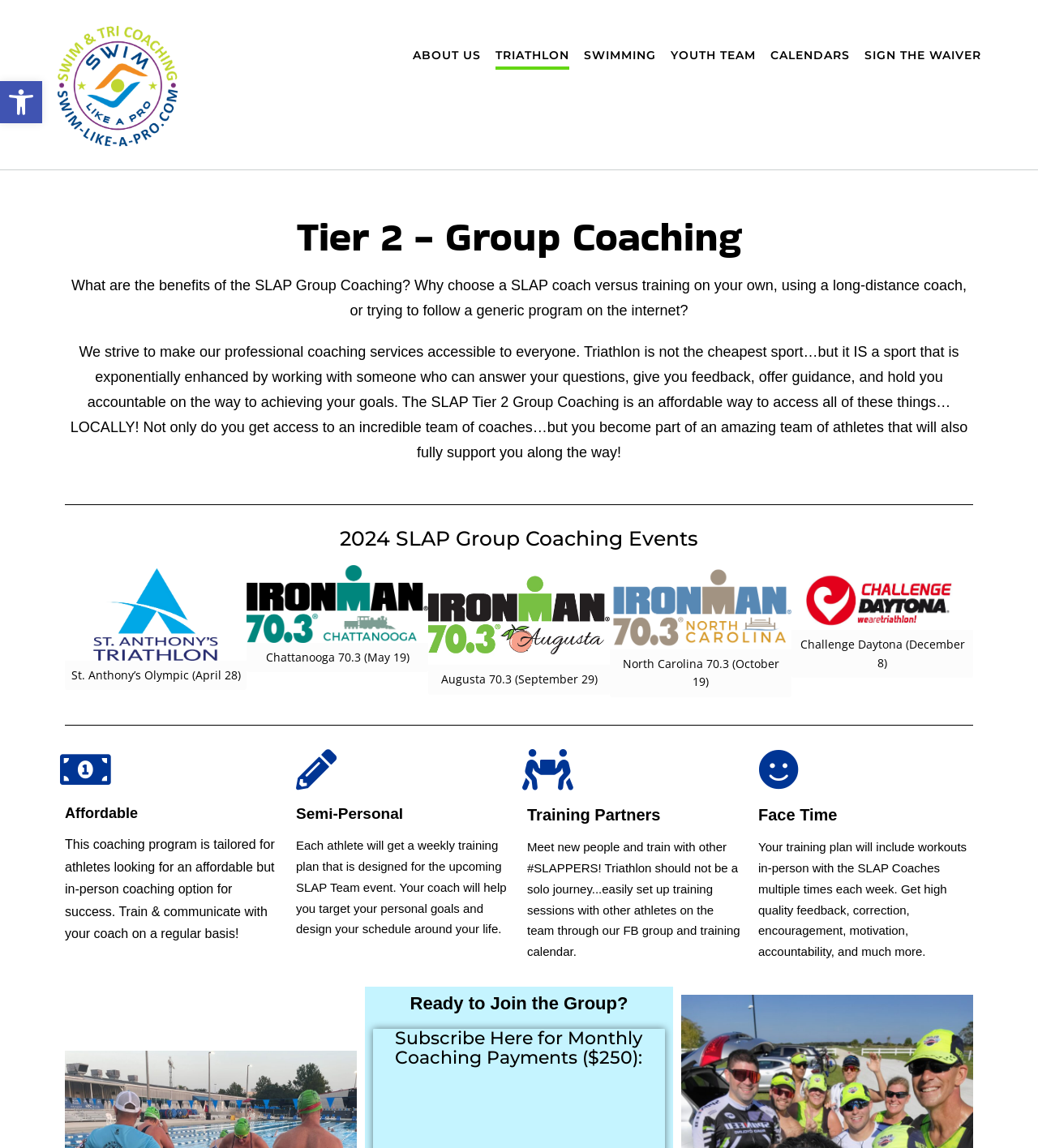Generate a thorough caption that explains the contents of the webpage.

This webpage is about Group Coaching for triathlon and swimming, specifically the "Swim Like A Pro" program. At the top, there is a button to open an accessibility toolbar, accompanied by a small image. Below this, there is a link to the main website, "Swim Like A Pro - #SLAPPERS - Triathlon and Swim Coaching in Clermont and Central Florida", which also has an associated image.

The main navigation menu consists of six links: "ABOUT US", "TRIATHLON", "SWIMMING", "YOUTH TEAM", "CALENDARS", and "SIGN THE WAIVER". These links are positioned horizontally across the top of the page.

Below the navigation menu, there is a heading "Tier 2 - Group Coaching", followed by two paragraphs of text explaining the benefits of the SLAP Group Coaching program. The text describes how the program provides affordable, local coaching services, and how athletes can access a team of coaches and supportive athletes.

Next, there is a heading "2024 SLAP Group Coaching Events", followed by a series of five figures, each containing an image and a caption describing a specific event, such as "St. Anthony’s Olympic (April 28)" and "Challenge Daytona (December 8)".

The page then describes the features of the coaching program, with headings "Affordable", "Semi-Personal", "Training Partners", "Face Time", and "Ready to Join the Group?". Each section has a brief paragraph of text explaining the benefits of the program, such as regular training plans, in-person coaching, and opportunities to meet and train with other athletes.

Finally, there is a call to action to subscribe to the monthly coaching payments, with a heading "Subscribe Here for Monthly Coaching Payments ($250)".